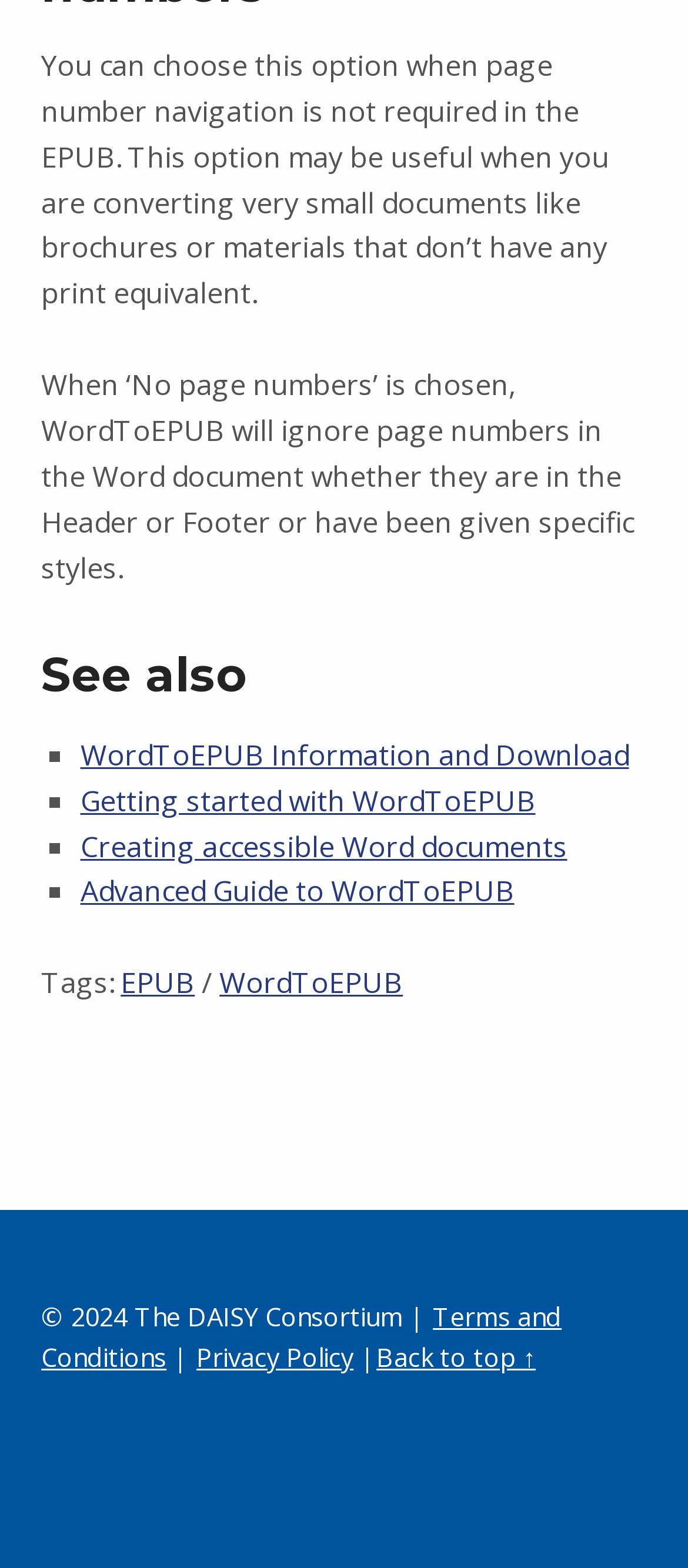Provide the bounding box coordinates for the UI element that is described as: "Terms and Conditions".

[0.06, 0.829, 0.816, 0.877]